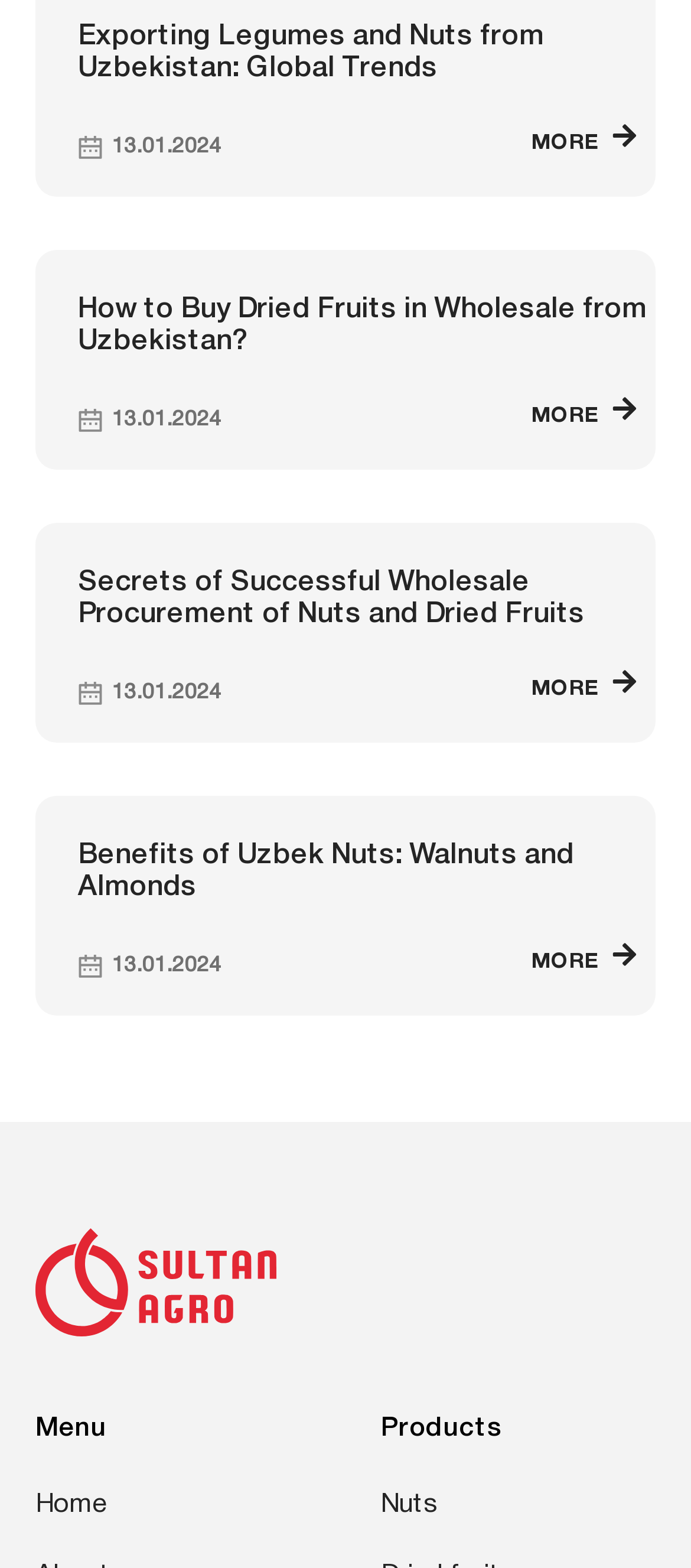Identify the bounding box coordinates necessary to click and complete the given instruction: "Explore 'Nuts'".

[0.551, 0.937, 0.949, 0.982]